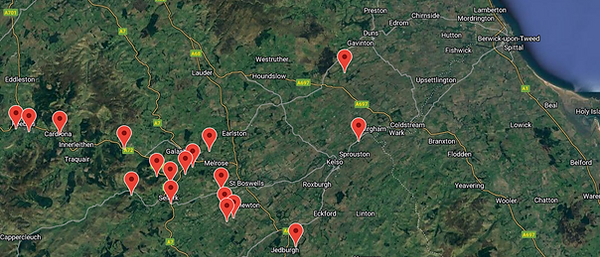Give an in-depth description of the image.

The image displays a detailed map highlighting various sites involved in a meadow restoration project. Red markers are scattered across the landscape, indicating specific locations related to the project. The map provides geographic context, showcasing the distribution of sites which are likely significant for the ecological initiatives mentioned in related text on the webpage. The visual representation aids in understanding the project’s scope and the area’s diverse topography, as well as the efforts to promote biodiversity across these sites.